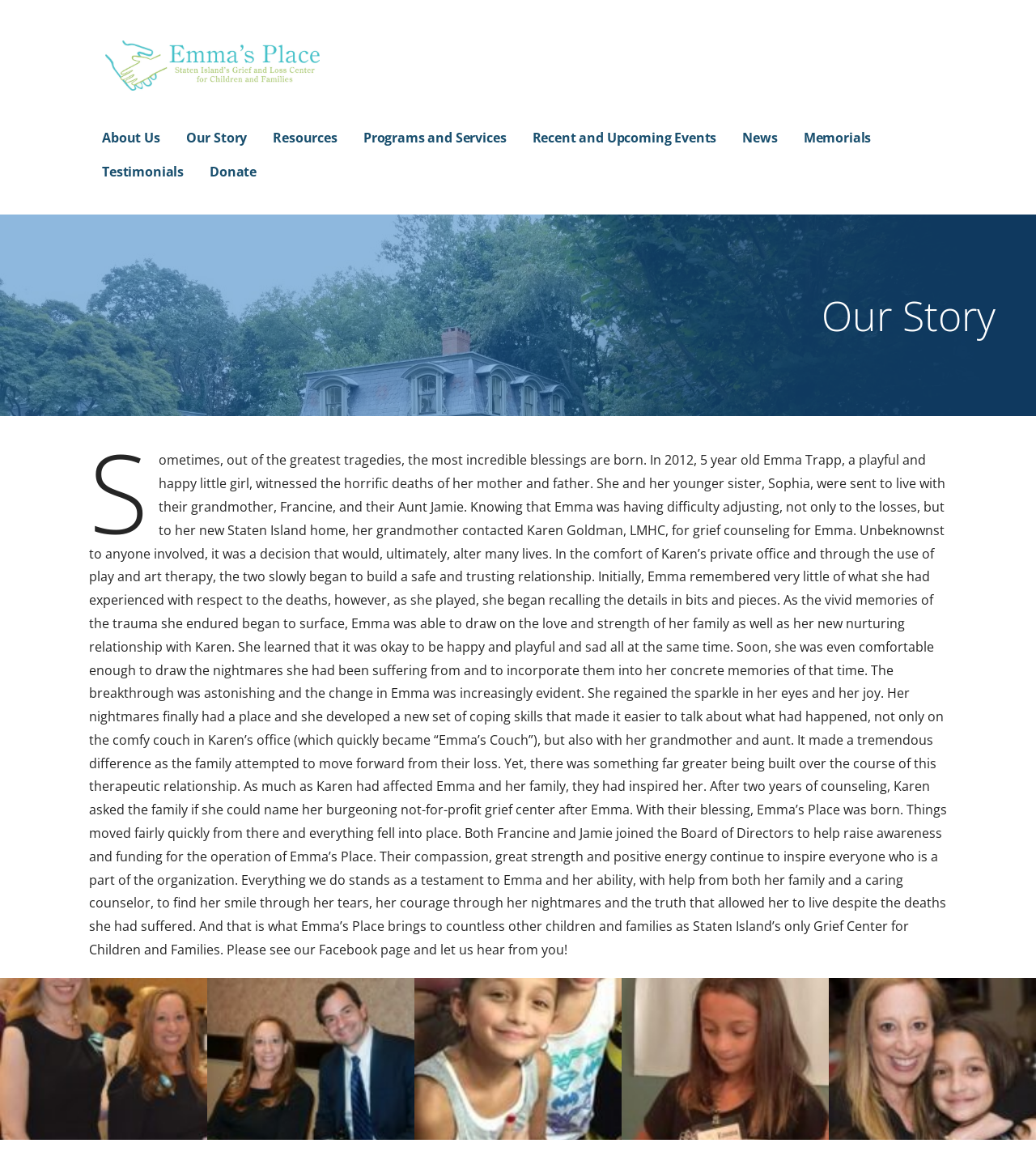Provide the bounding box coordinates of the HTML element this sentence describes: "www.thecompassionatefriends.org". The bounding box coordinates consist of four float numbers between 0 and 1, i.e., [left, top, right, bottom].

None